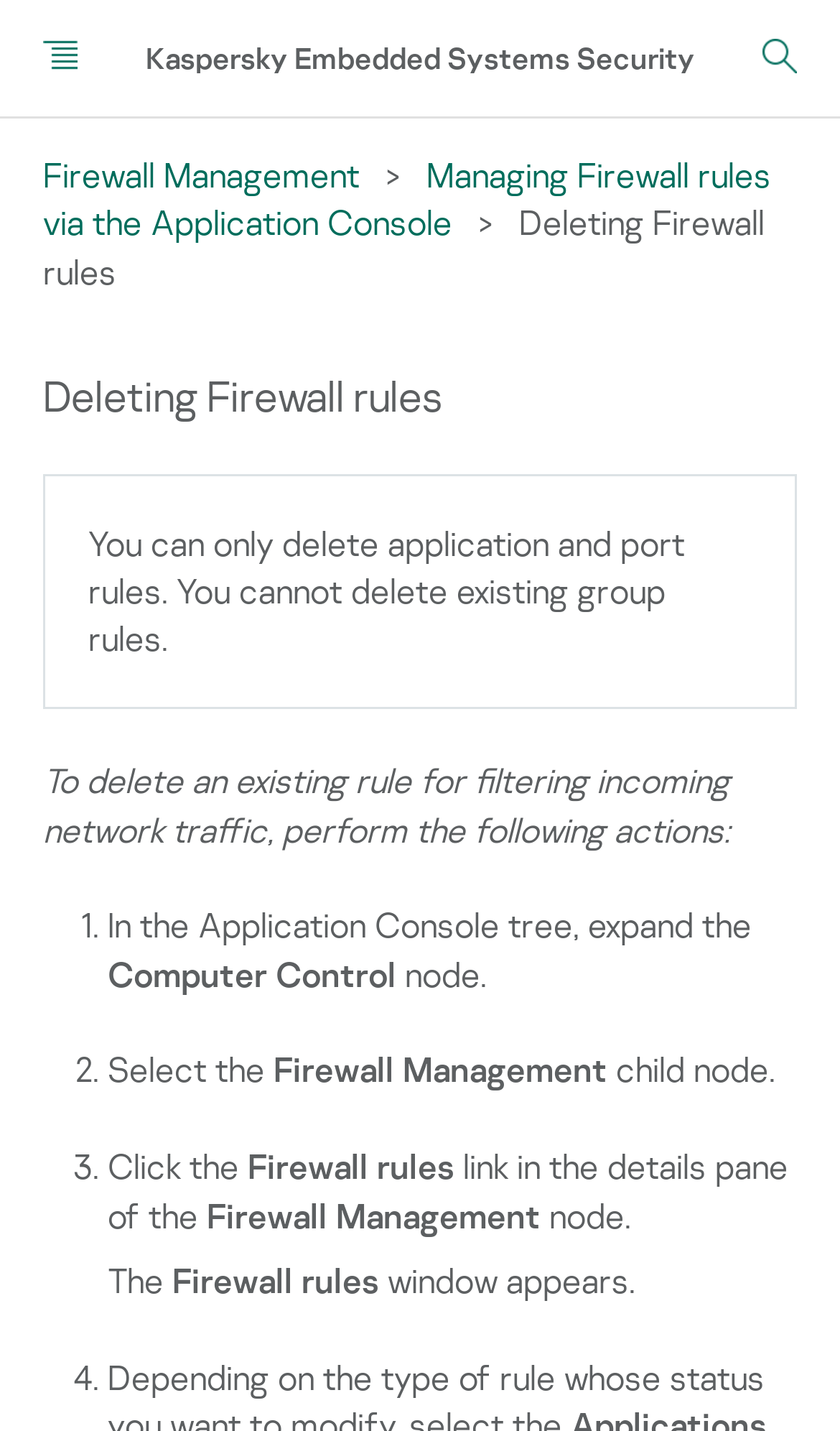How many steps are required to delete a firewall rule?
Could you give a comprehensive explanation in response to this question?

The webpage provides a numbered list of instructions to delete a firewall rule, which consists of four steps: expanding the Computer Control node, selecting the Firewall Management child node, clicking the Firewall rules link, and deleting the rule.